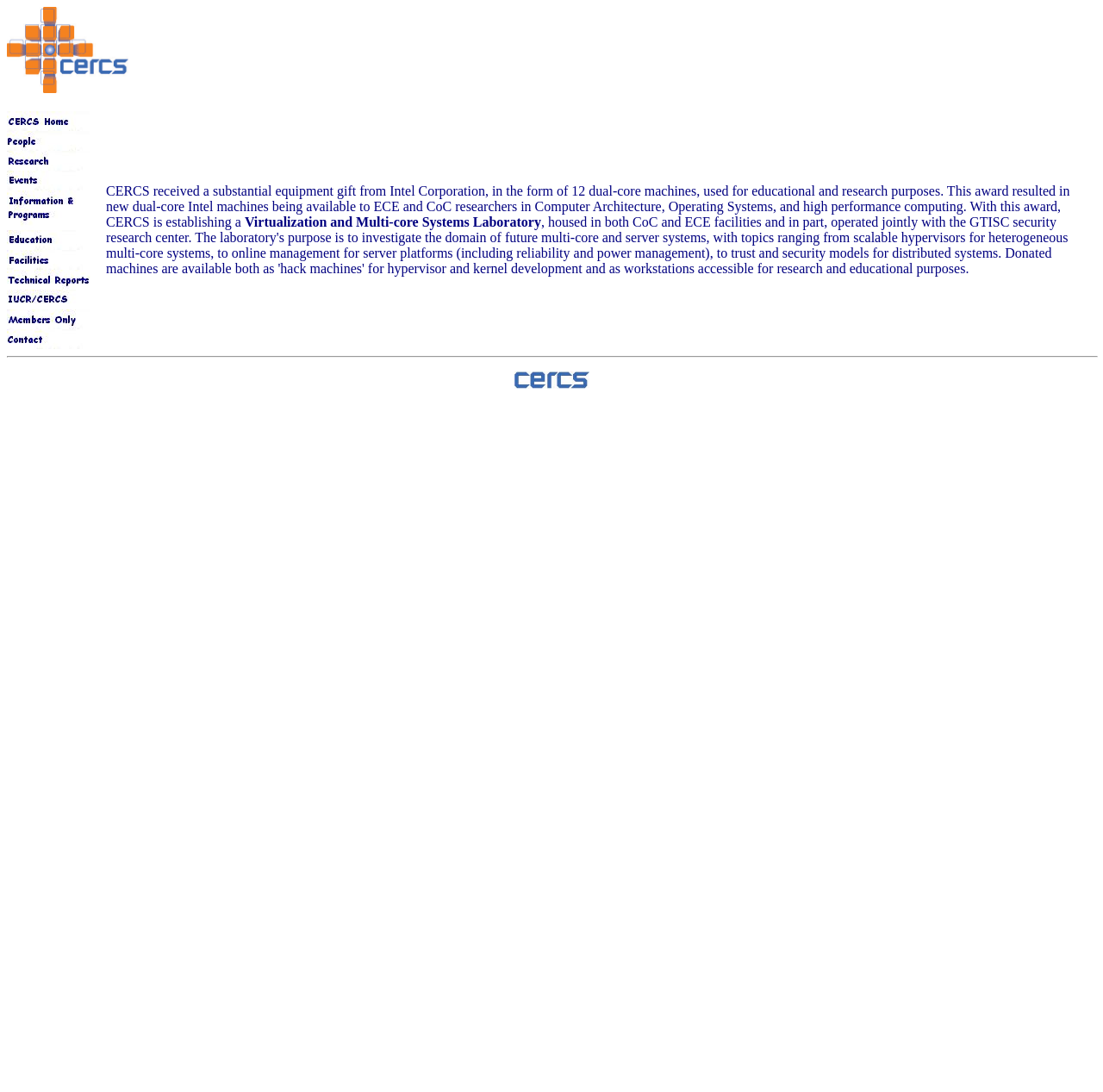Where is the link to the CERCS main page located?
Make sure to answer the question with a detailed and comprehensive explanation.

The link to the CERCS main page is located at the bottom of the webpage, below the main table and the separator. It is labeled as 'back to the CERCS main page'.